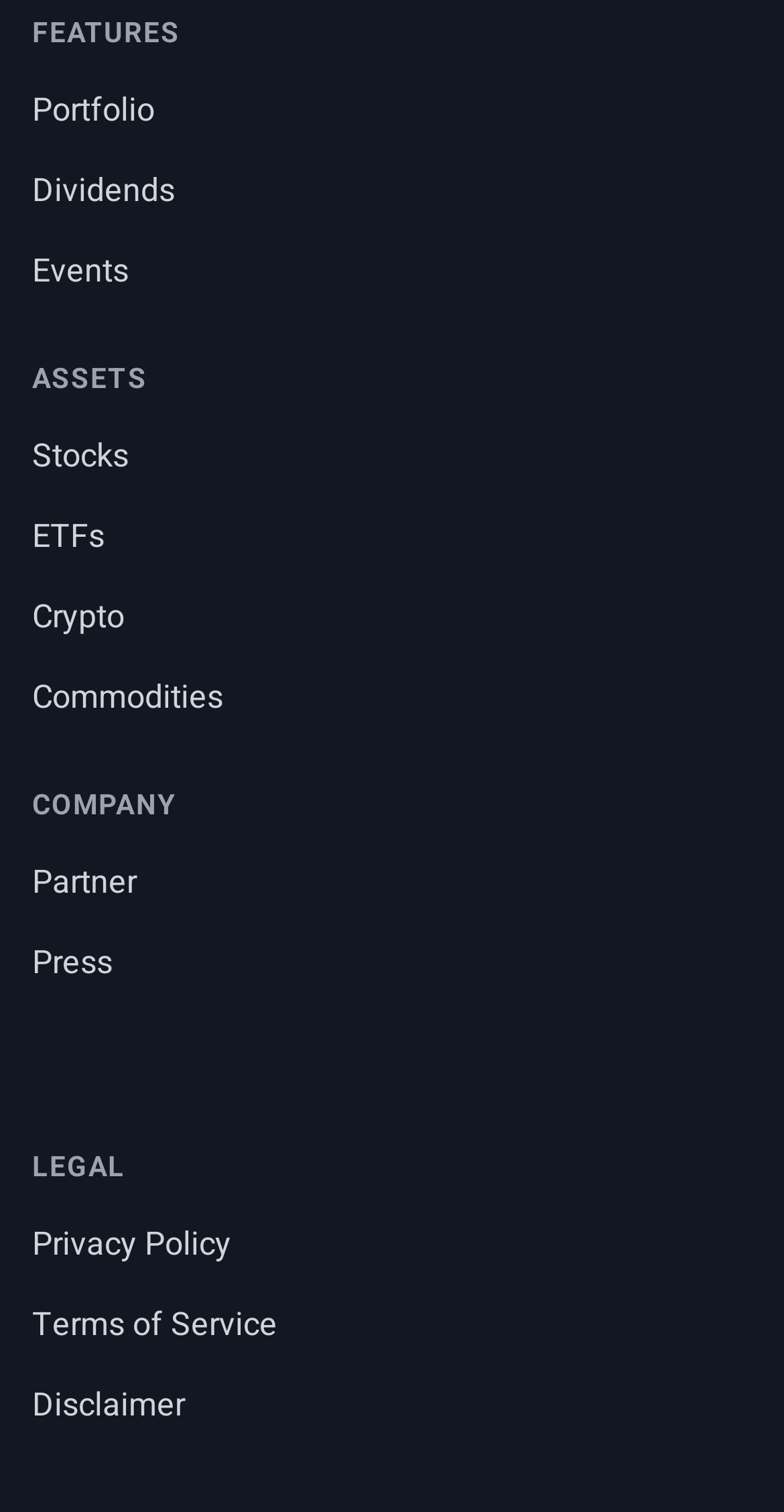Please identify the bounding box coordinates of the clickable area that will fulfill the following instruction: "Check events". The coordinates should be in the format of four float numbers between 0 and 1, i.e., [left, top, right, bottom].

[0.041, 0.164, 0.164, 0.195]